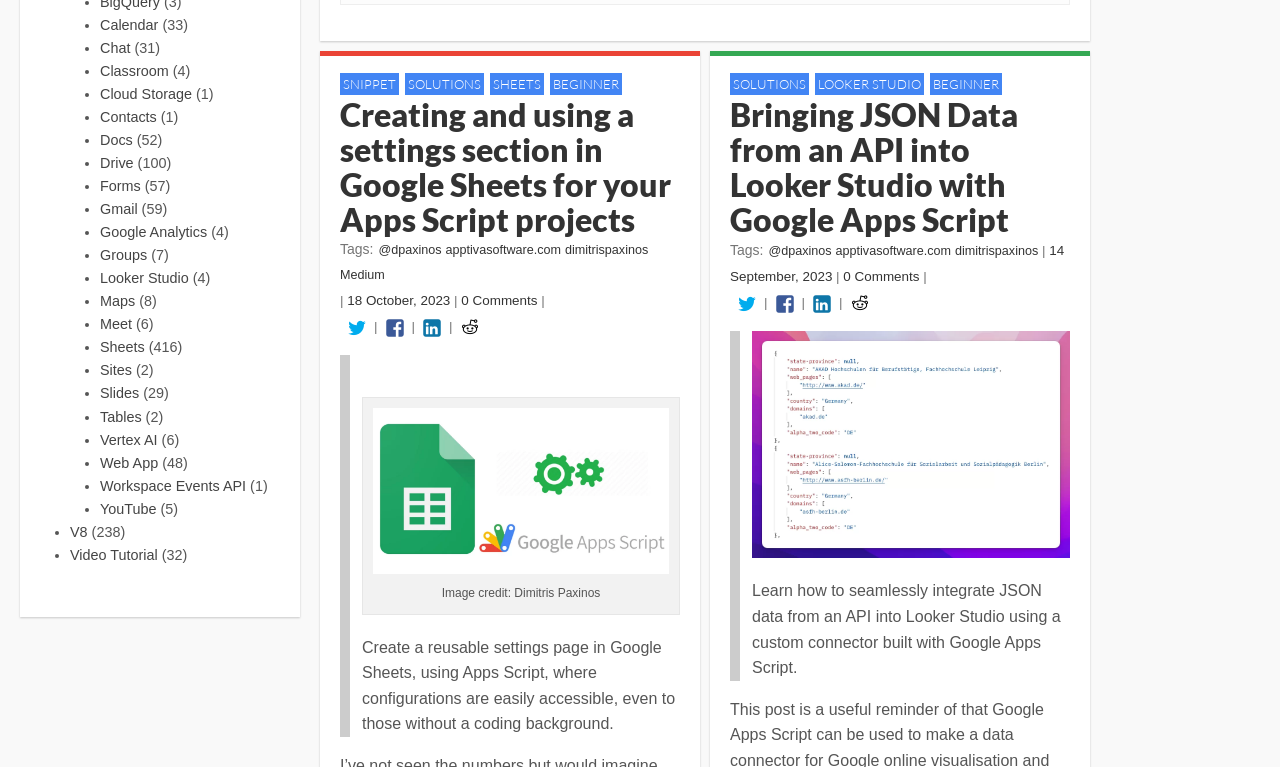Please find the bounding box coordinates of the element that must be clicked to perform the given instruction: "Access YouTube". The coordinates should be four float numbers from 0 to 1, i.e., [left, top, right, bottom].

[0.078, 0.653, 0.122, 0.674]